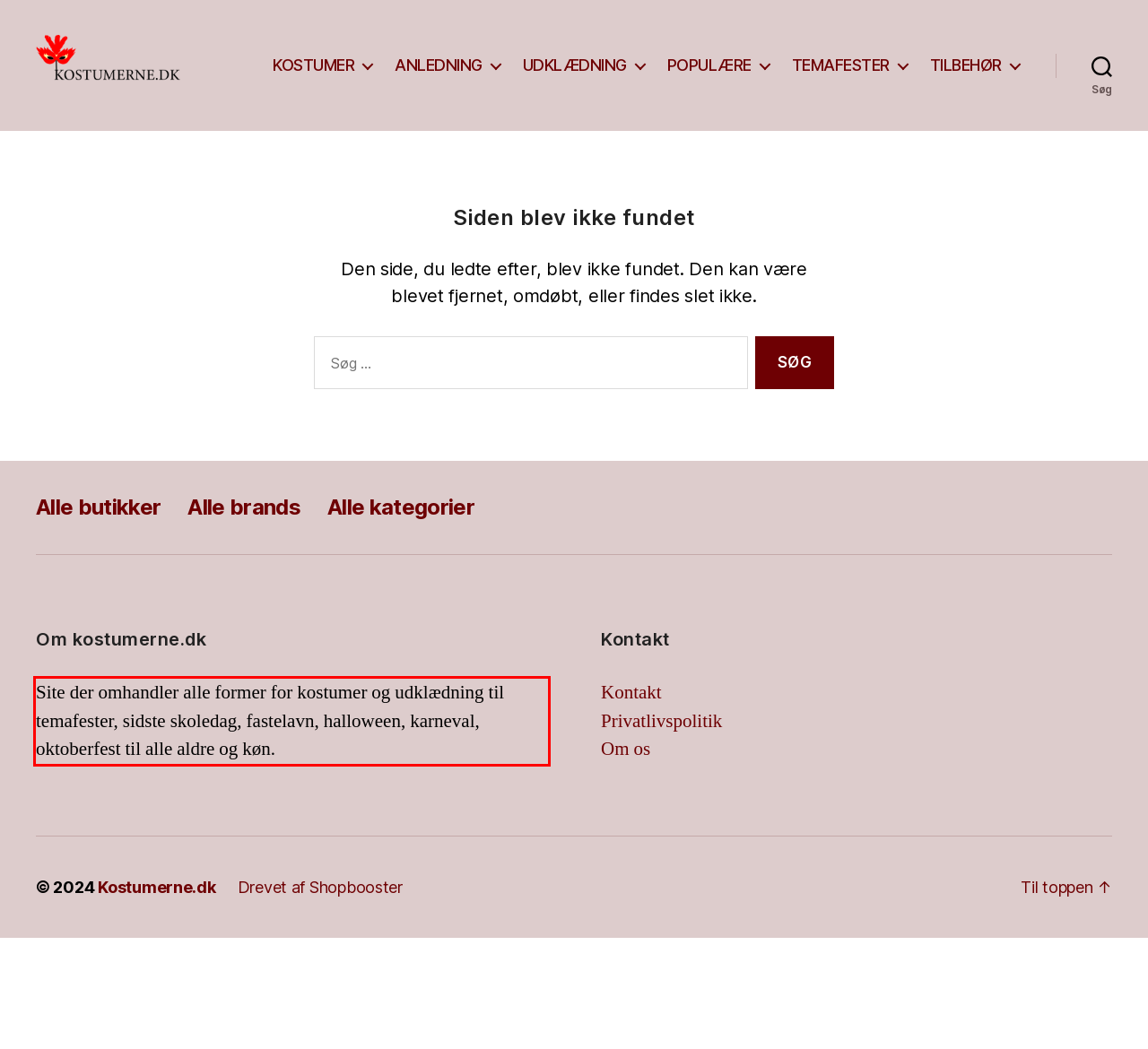Given a webpage screenshot, identify the text inside the red bounding box using OCR and extract it.

Site der omhandler alle former for kostumer og udklædning til temafester, sidste skoledag, fastelavn, halloween, karneval, oktoberfest til alle aldre og køn.